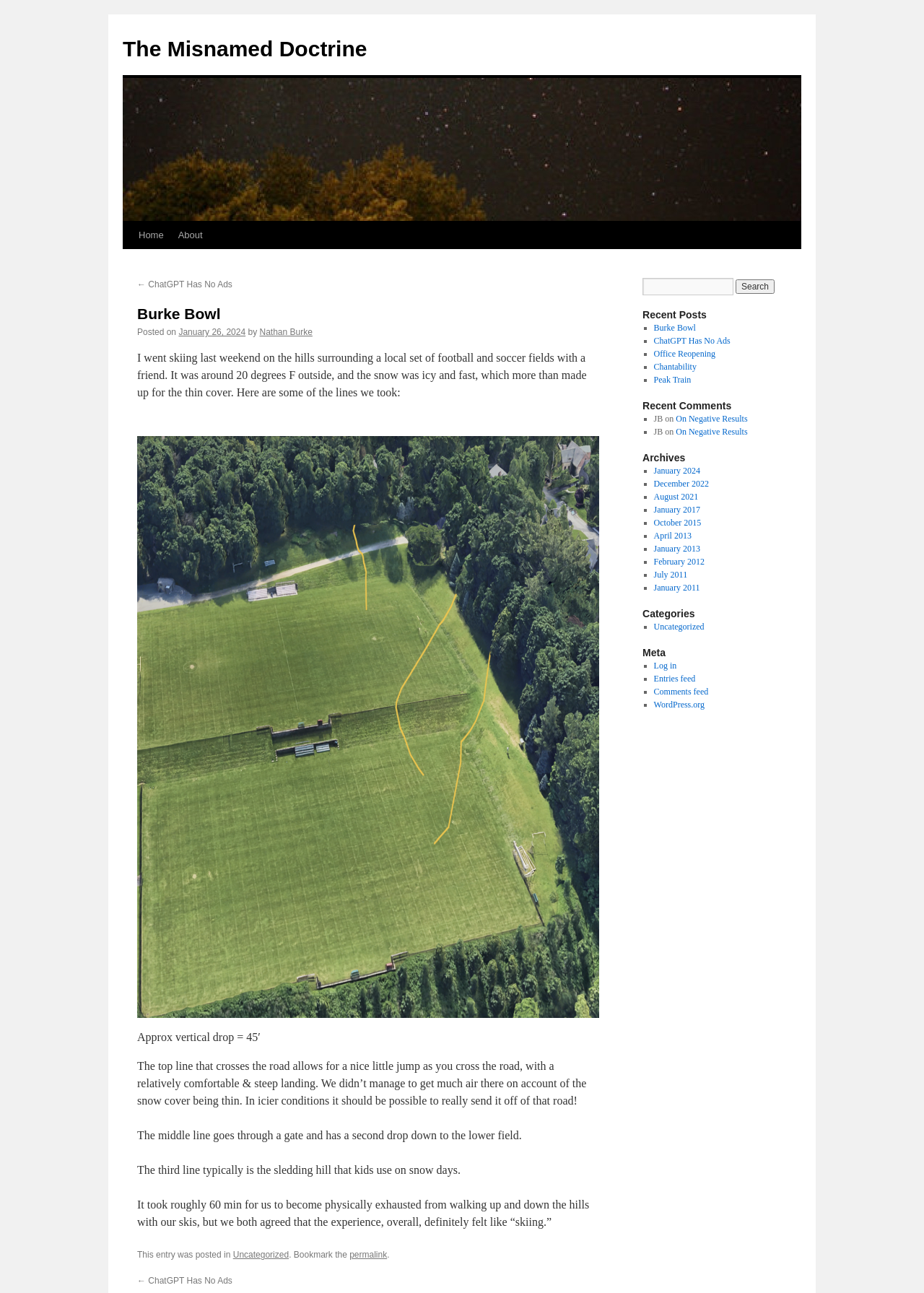What is the author of the blog post?
Using the image as a reference, deliver a detailed and thorough answer to the question.

The author of the blog post can be found by looking at the 'by' section of the post, which mentions 'Nathan Burke' as the author.